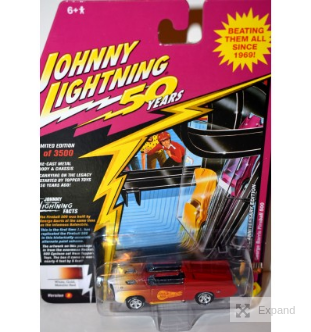What type of cars inspired the design of the toy car?
Utilize the information in the image to give a detailed answer to the question.

The toy car is clearly visible, positioned within its blister pack, showcasing a sleek design inspired by classic American muscle cars, which is evident from its appearance.